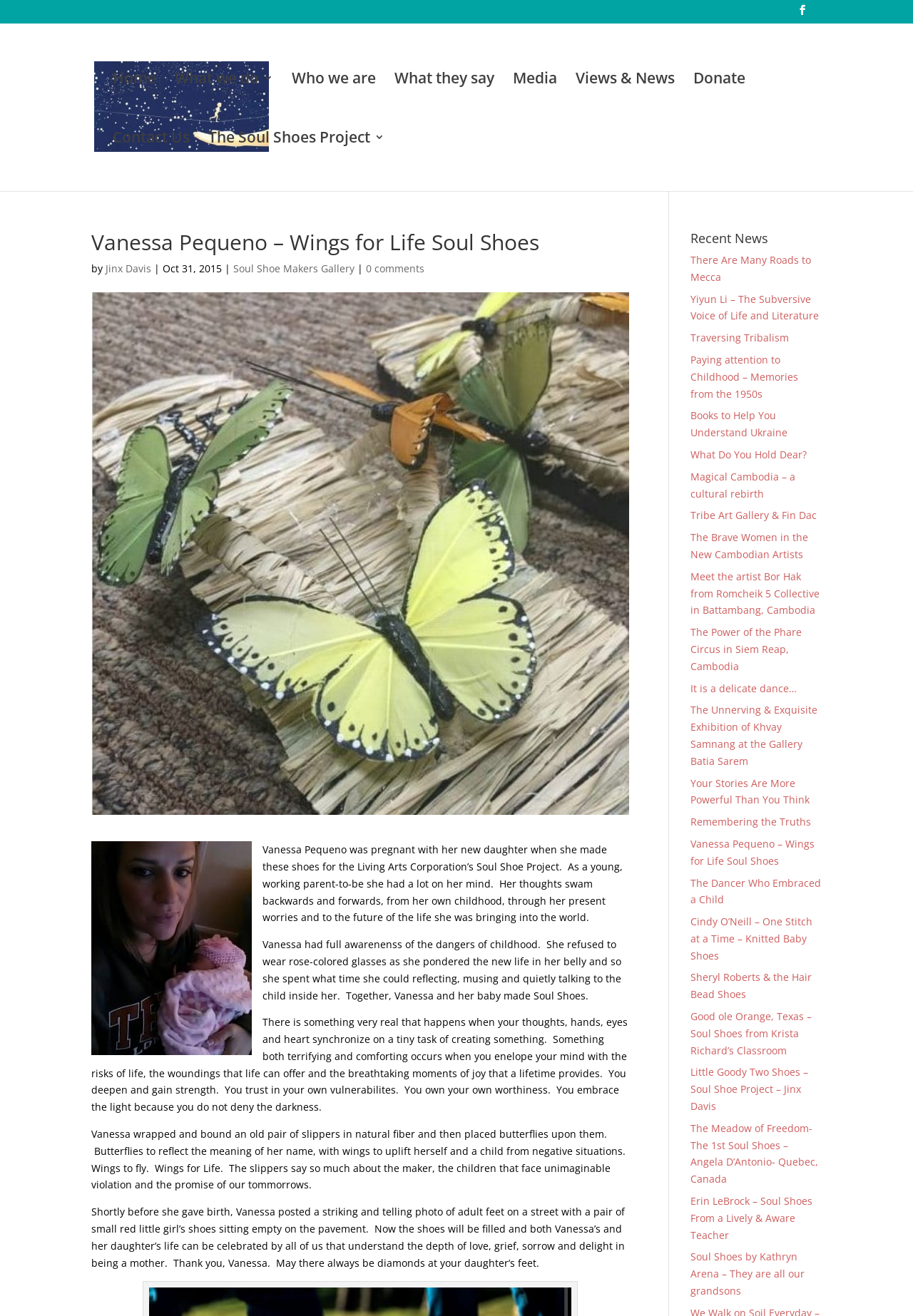Identify the bounding box coordinates for the element you need to click to achieve the following task: "Read the article about Vanessa Pequeno and her Soul Shoes". Provide the bounding box coordinates as four float numbers between 0 and 1, in the form [left, top, right, bottom].

[0.1, 0.176, 0.689, 0.198]